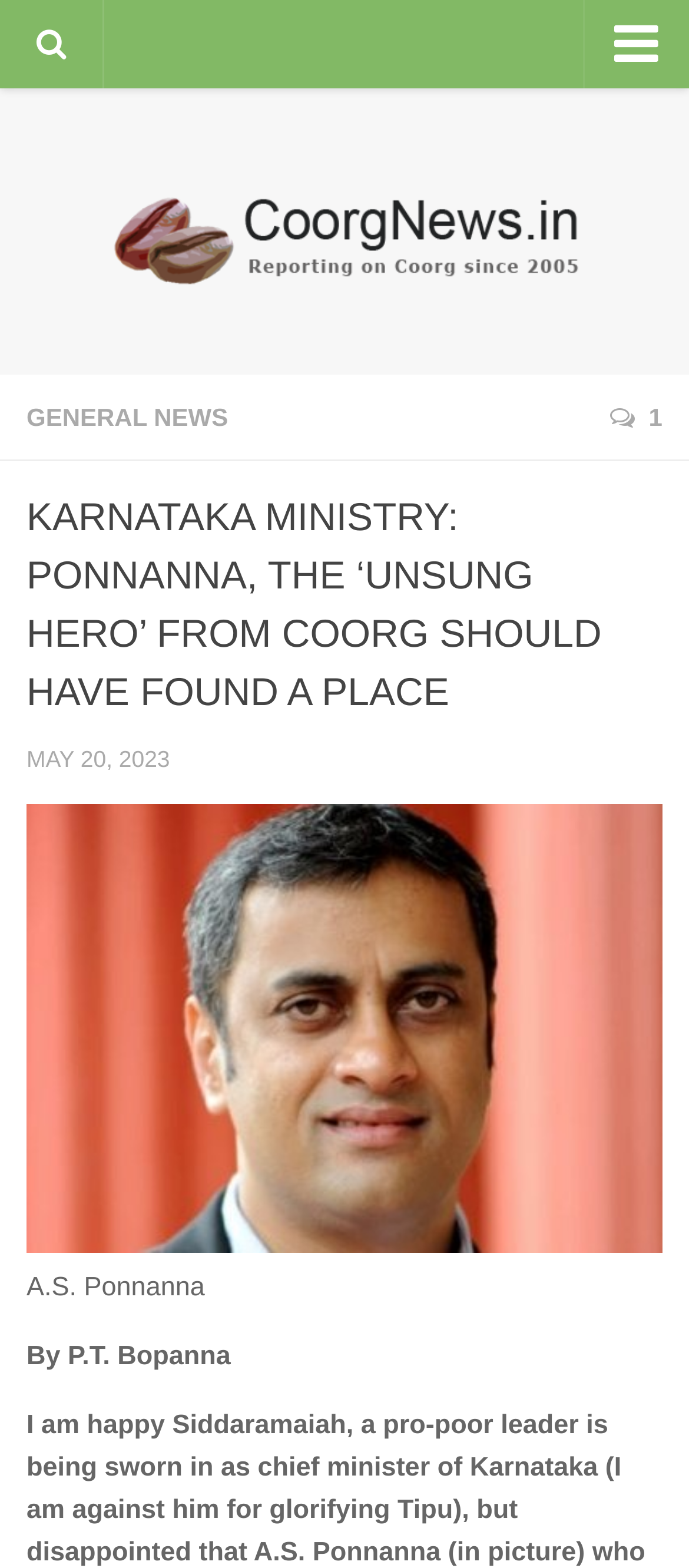Please provide the bounding box coordinates in the format (top-left x, top-left y, bottom-right x, bottom-right y). Remember, all values are floating point numbers between 0 and 1. What is the bounding box coordinate of the region described as: General News

[0.0, 0.098, 1.0, 0.14]